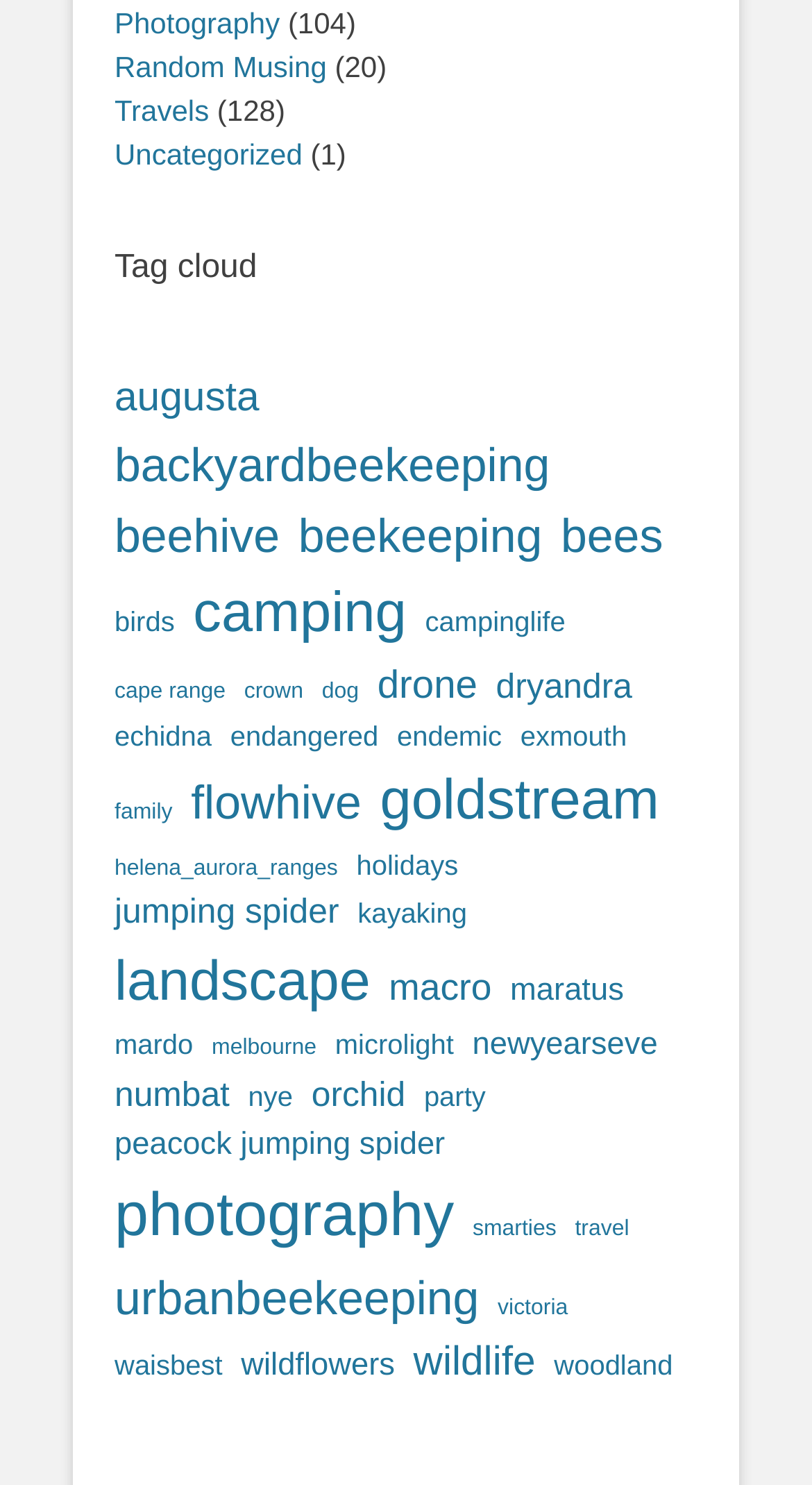Provide the bounding box coordinates of the HTML element described by the text: "peacock jumping spider". The coordinates should be in the format [left, top, right, bottom] with values between 0 and 1.

[0.141, 0.756, 0.548, 0.788]